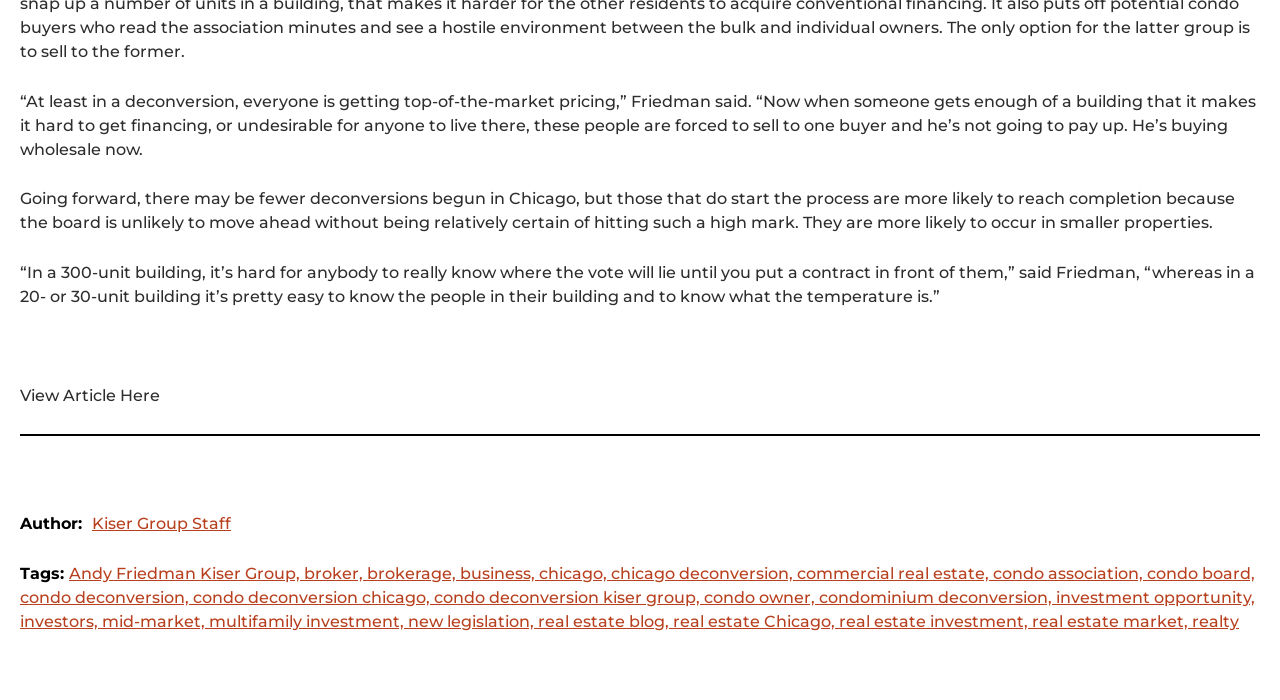Determine the bounding box coordinates of the region to click in order to accomplish the following instruction: "Explore multifamily investment opportunities". Provide the coordinates as four float numbers between 0 and 1, specifically [left, top, right, bottom].

[0.163, 0.874, 0.319, 0.902]